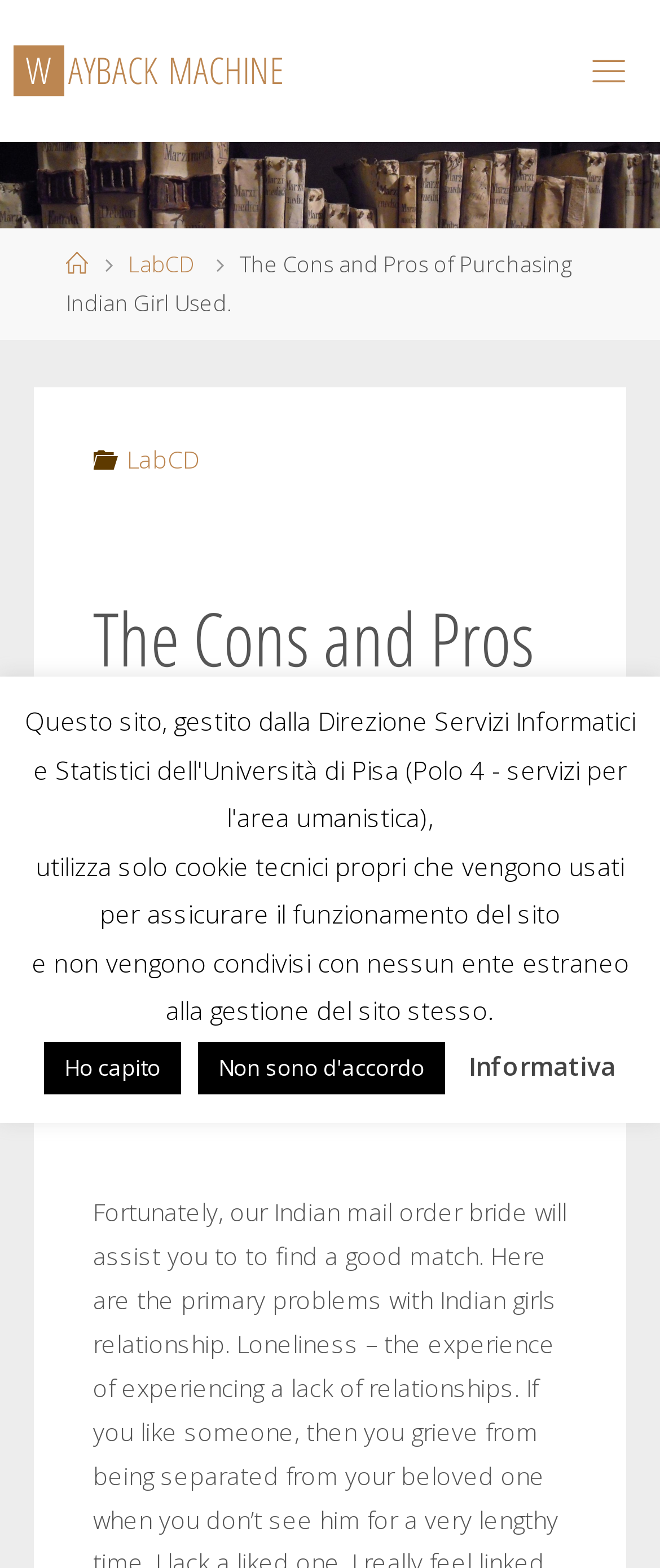Extract the bounding box of the UI element described as: "Informativa".

[0.71, 0.669, 0.933, 0.69]